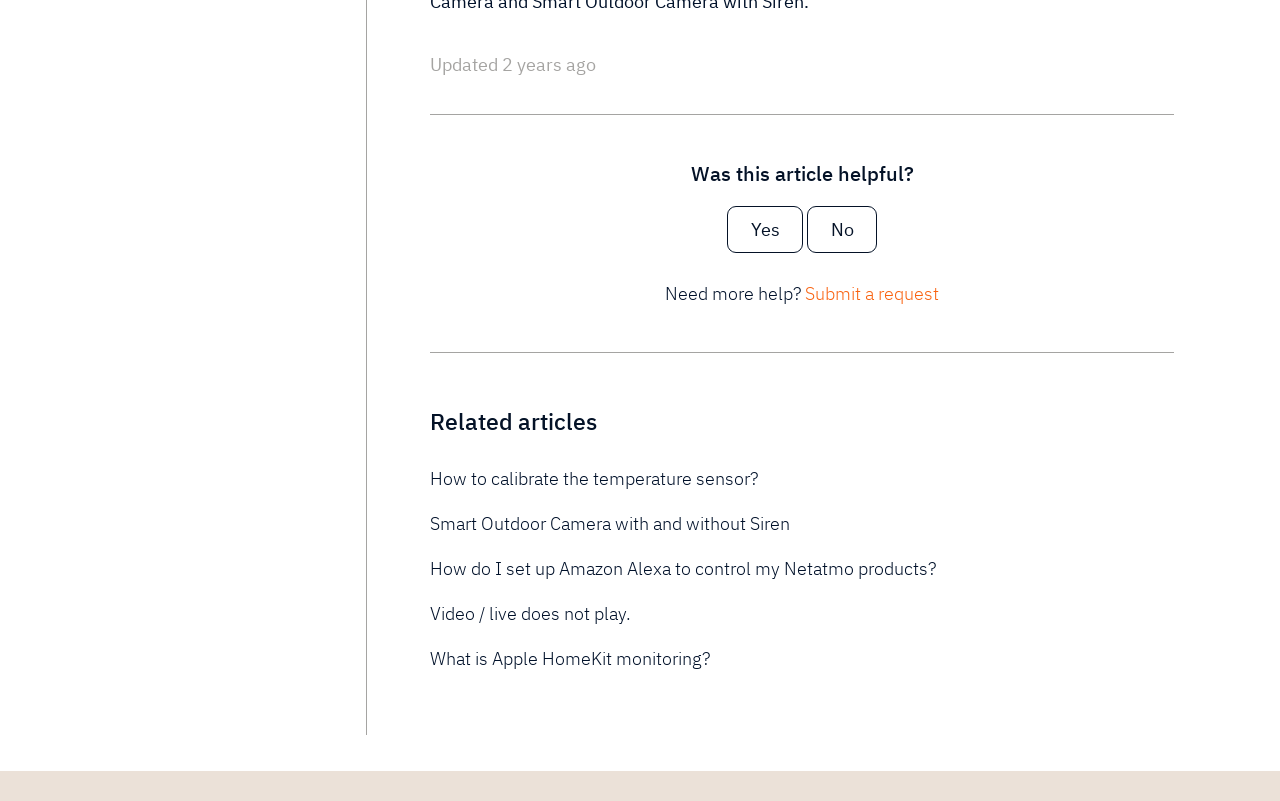Find and specify the bounding box coordinates that correspond to the clickable region for the instruction: "Rate this article as not helpful".

[0.63, 0.257, 0.685, 0.316]